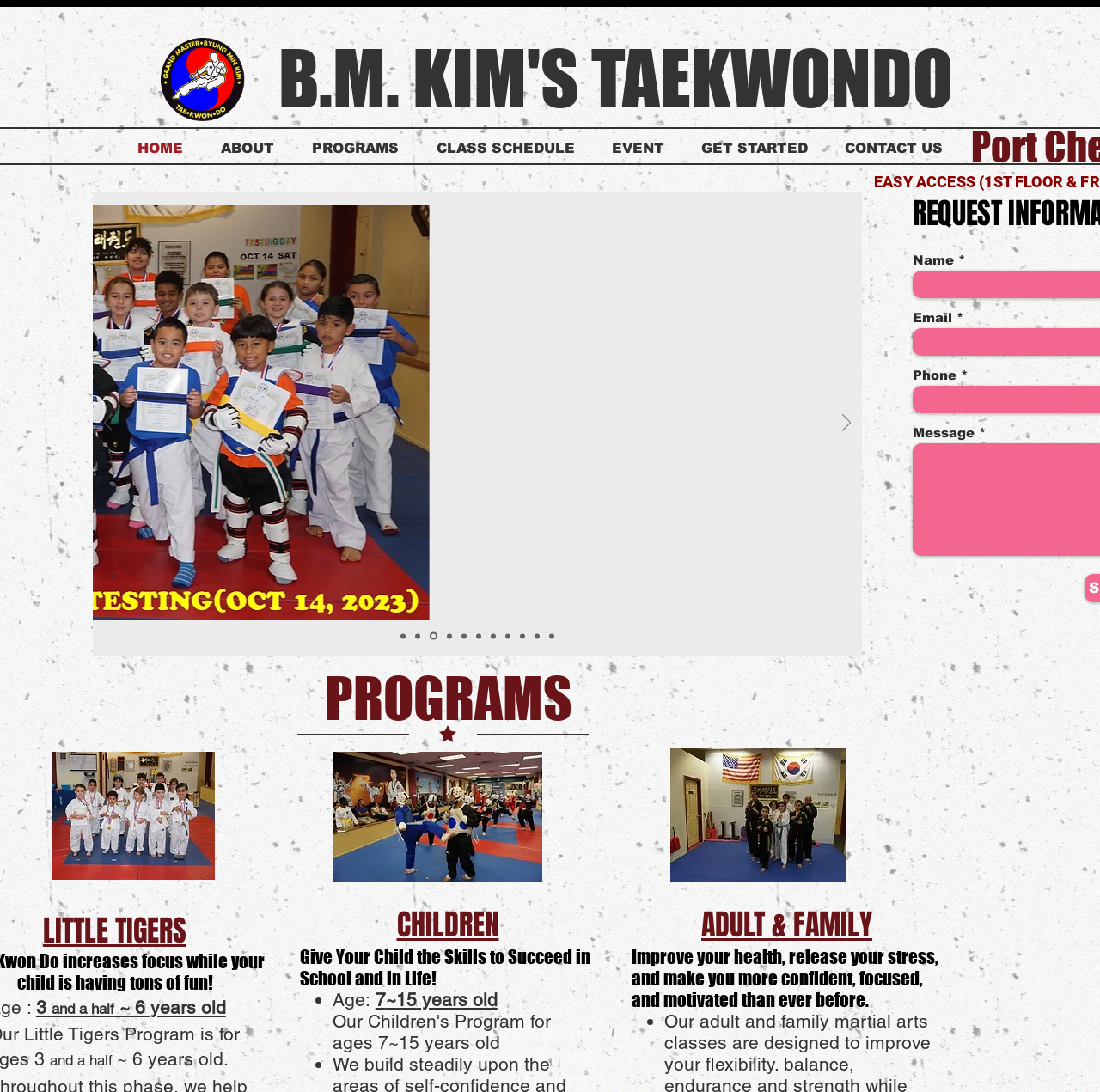Given the following UI element description: "ADULT & FAMILY", find the bounding box coordinates in the webpage screenshot.

[0.638, 0.827, 0.793, 0.866]